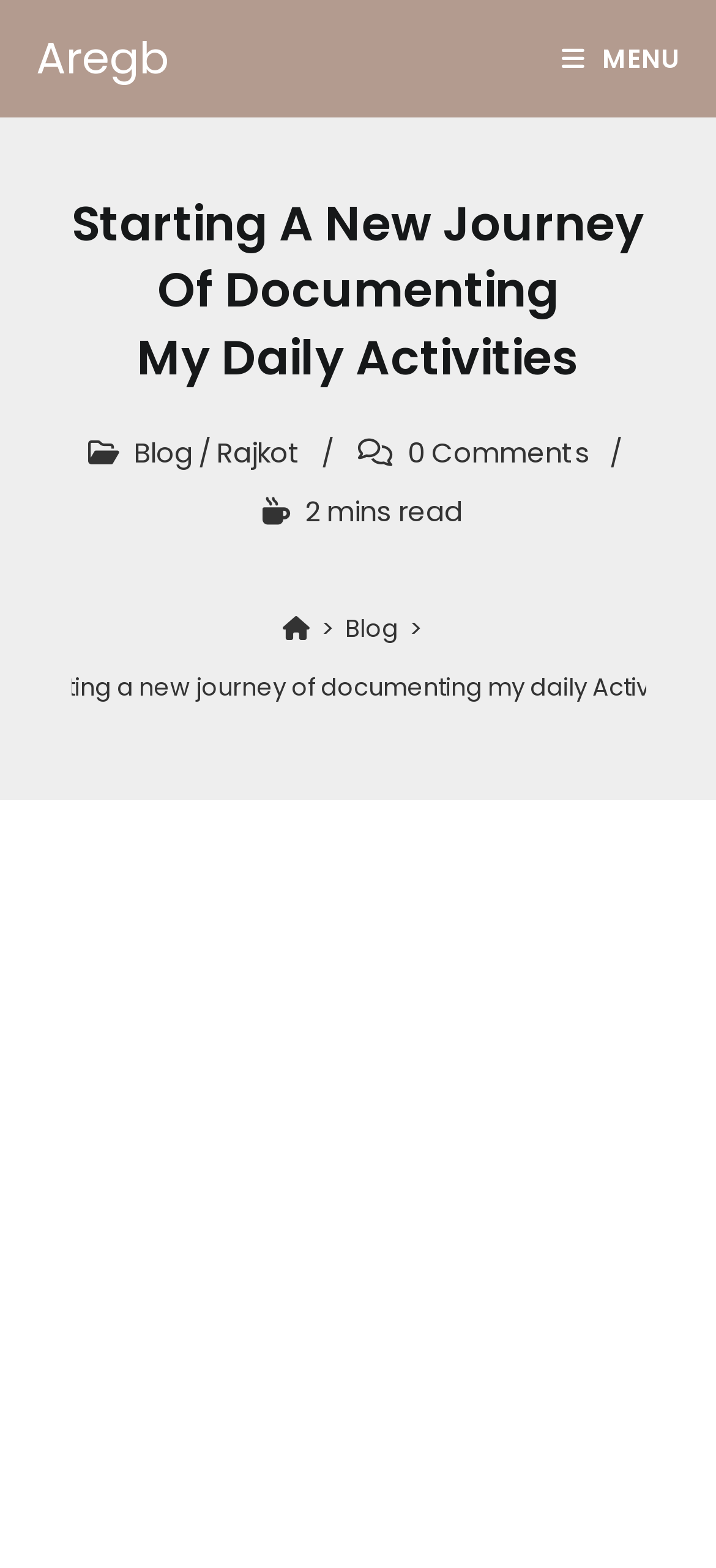What is the title or heading displayed on the webpage?

Starting A New Journey Of Documenting My Daily Activities